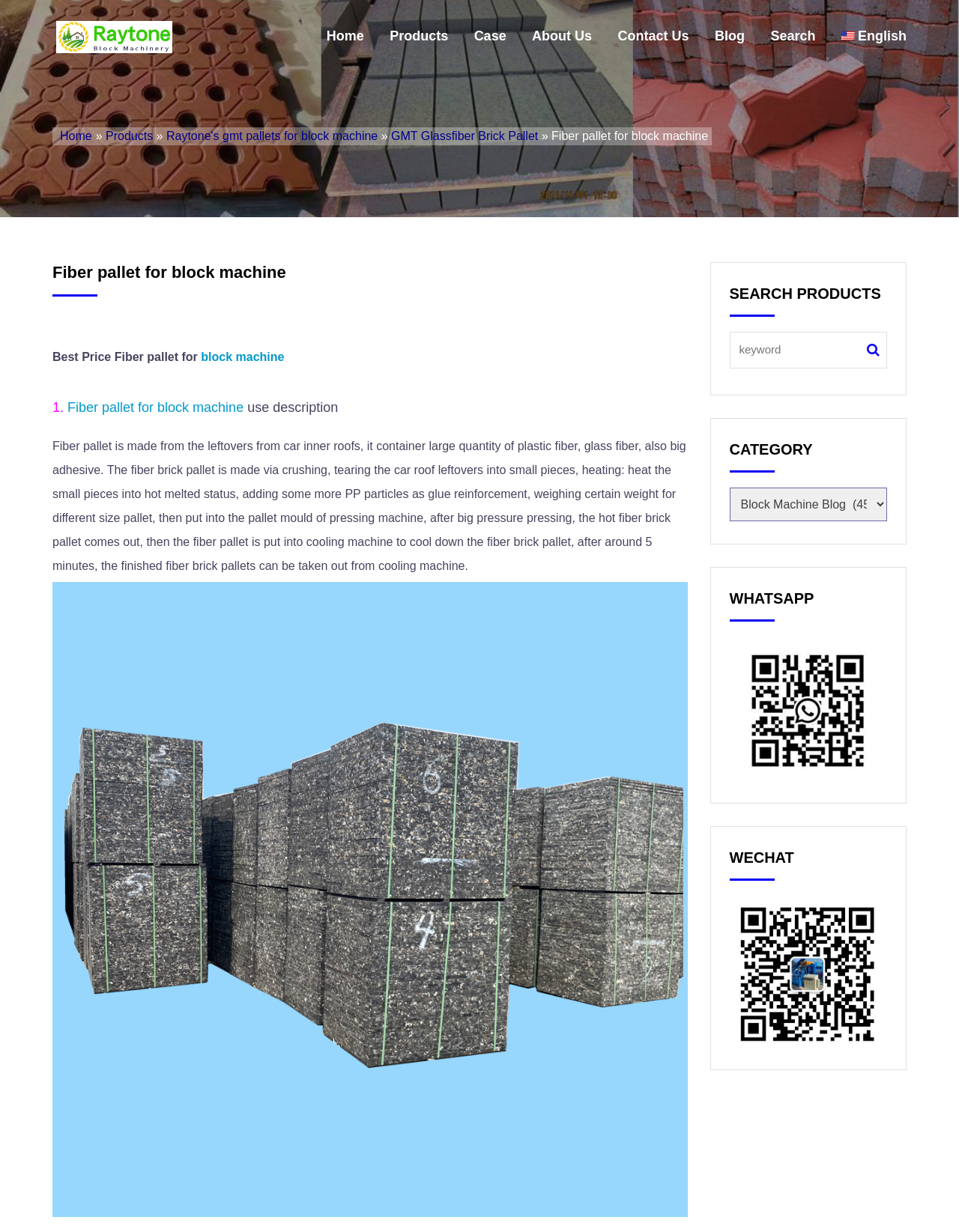What is the language of the website?
Based on the image, please offer an in-depth response to the question.

The language of the website can be inferred from the 'English' link in the top navigation bar, which suggests that the website is currently displayed in English.